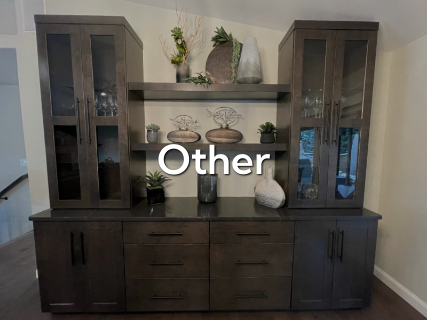Explain in detail what you see in the image.

This image features a stylish dark wood cabinetry set, designed for versatile storage and display in a modern living space. The unit comprises a lower section with multiple drawers for practical storage, while the upper area is framed by two glass-front cabinets. These cabinets showcase decorative items, including plants and vases, adding a touch of elegance and greenery to the decor. Above the cabinets, a simple shelf holds additional accents, completing the look. The overall design reflects a contemporary aesthetic, making it a suitable choice for various settings, including dining rooms or living areas. The caption prominently displays the word "Other," indicating a classification under a broader range of options available in custom design projects.